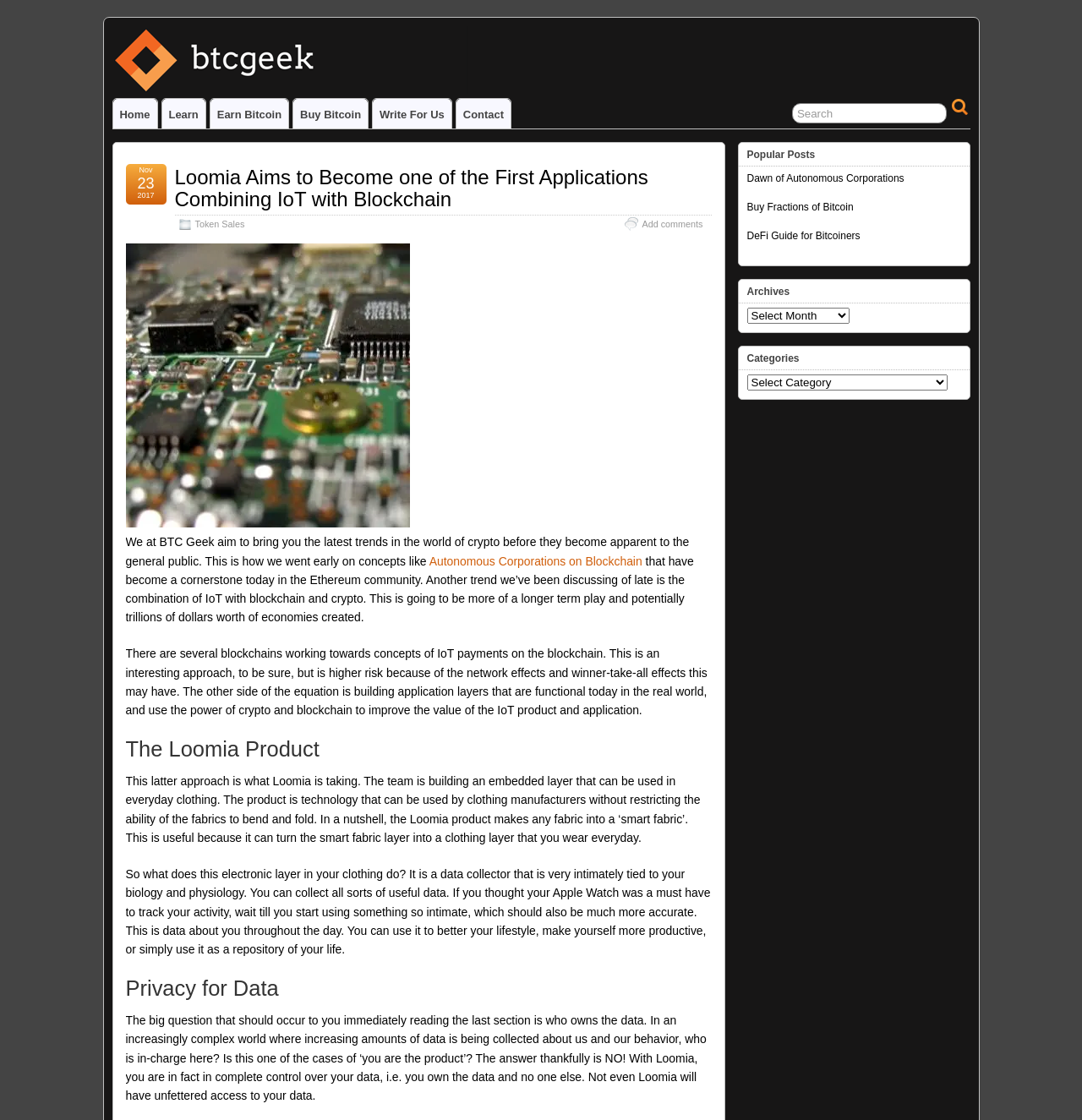Please determine the bounding box coordinates of the element's region to click in order to carry out the following instruction: "Click the 'Contact' link". The coordinates should be four float numbers between 0 and 1, i.e., [left, top, right, bottom].

[0.422, 0.088, 0.472, 0.115]